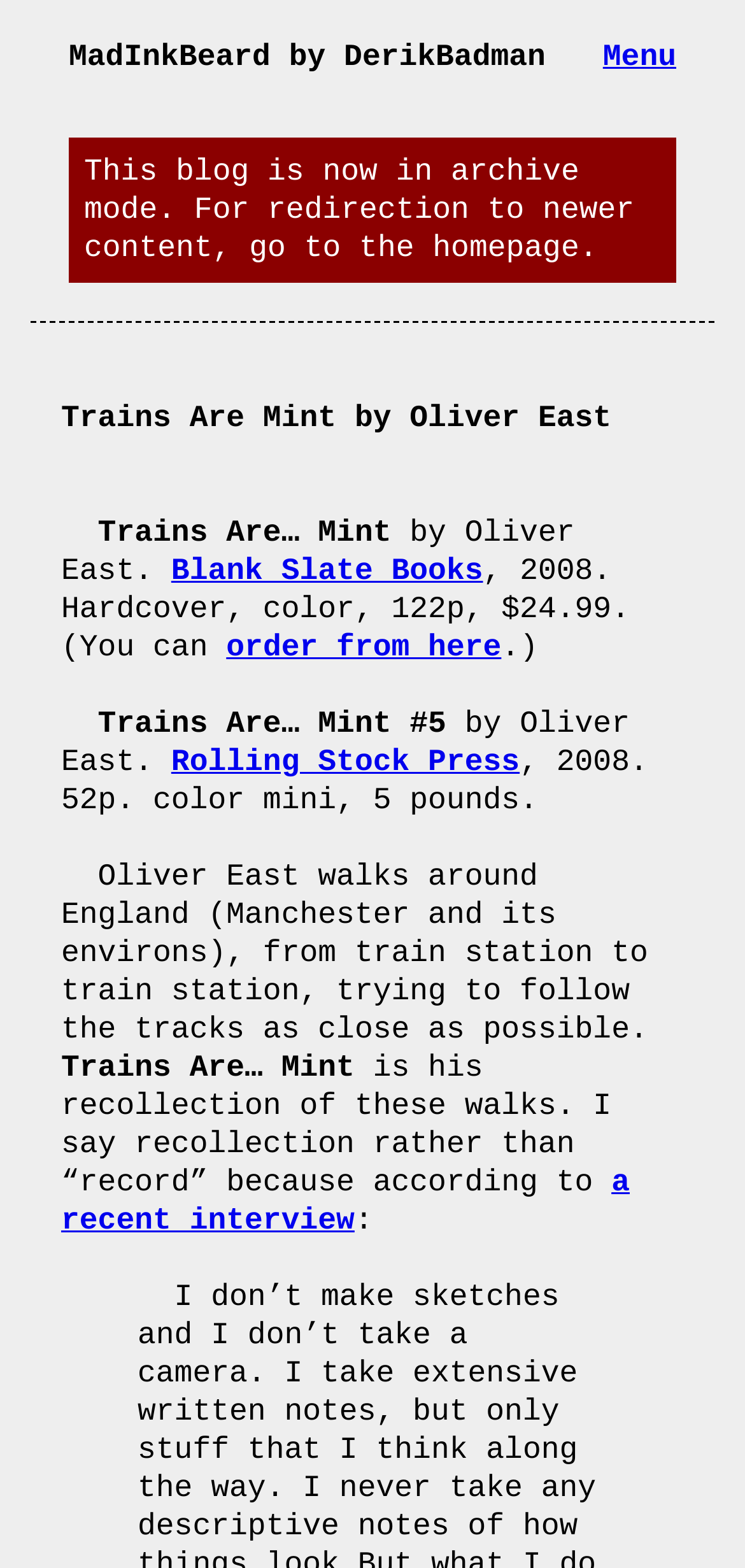Locate the bounding box for the described UI element: "Menu". Ensure the coordinates are four float numbers between 0 and 1, formatted as [left, top, right, bottom].

[0.809, 0.026, 0.908, 0.048]